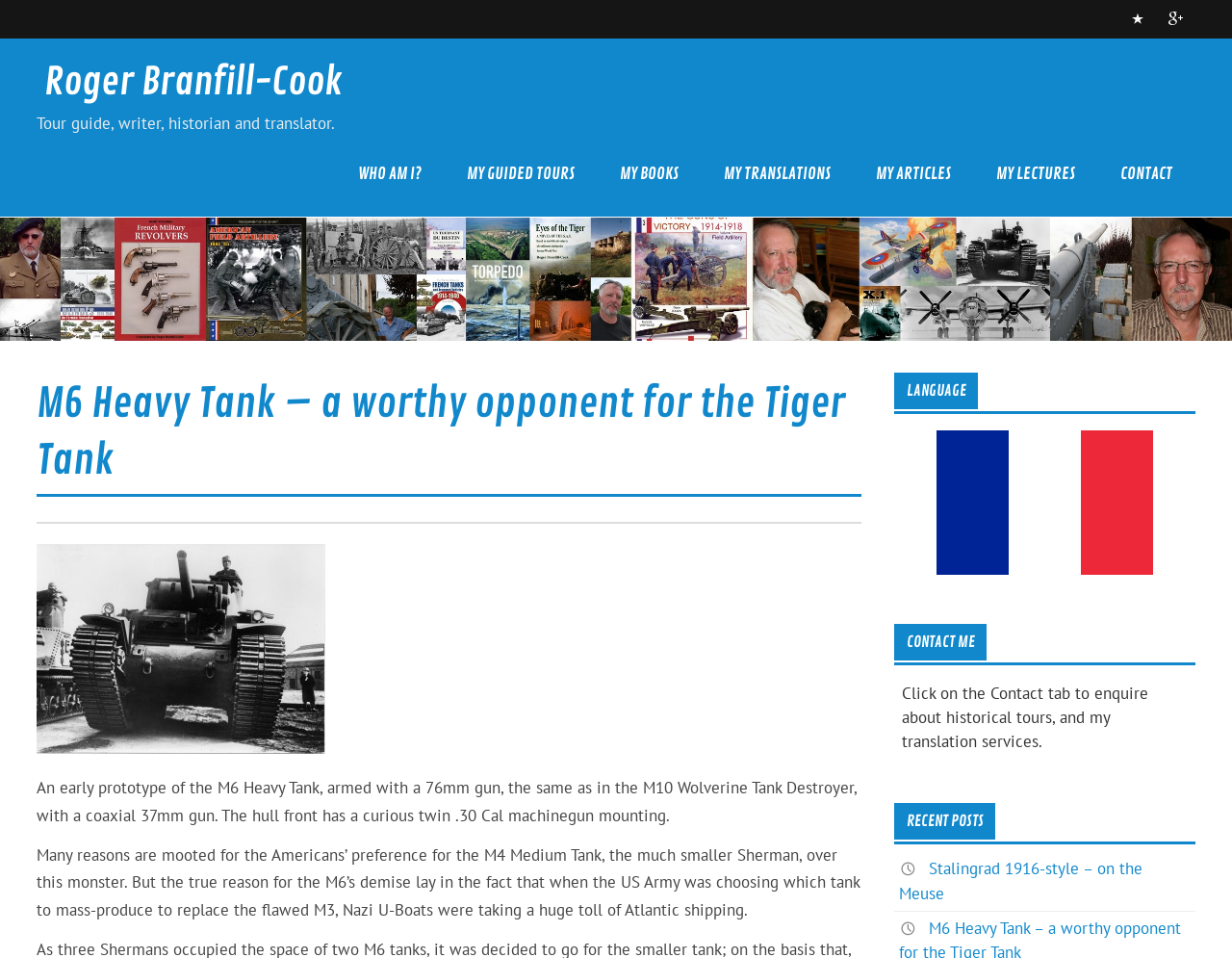Identify the bounding box coordinates of the area that should be clicked in order to complete the given instruction: "Read recent posts". The bounding box coordinates should be four float numbers between 0 and 1, i.e., [left, top, right, bottom].

[0.73, 0.896, 0.927, 0.943]